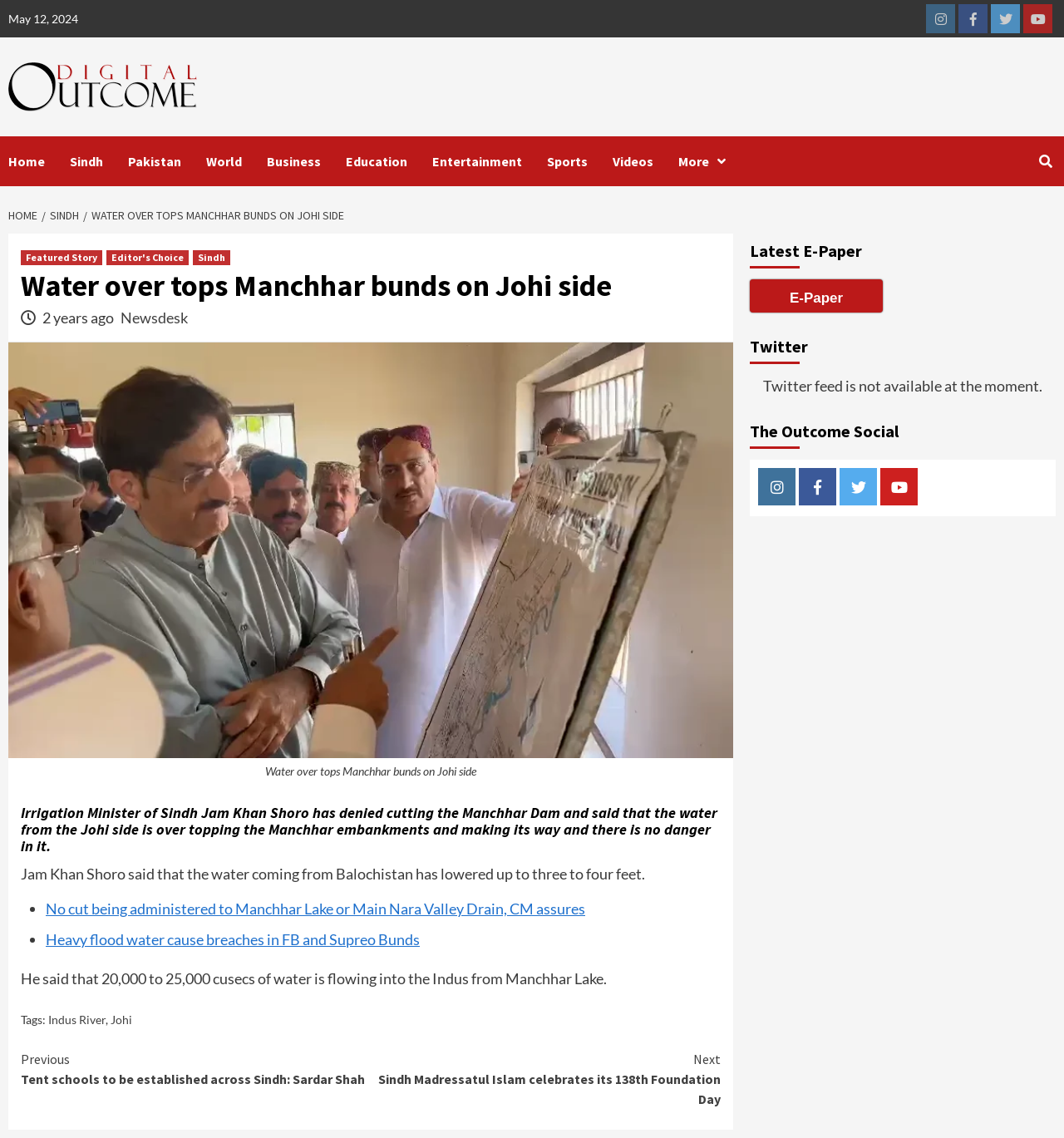How many links are listed under the 'Latest E-Paper' section?
Based on the visual, give a brief answer using one word or a short phrase.

1